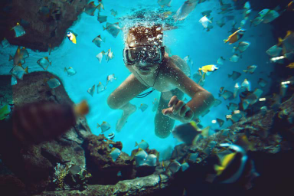Illustrate the scene in the image with a detailed description.

The image captures a joyful moment underwater, showcasing a young person wearing snorkeling gear. They appear to be swimming among a vibrant array of tropical fish, creating a lively and colorful underwater scene. The water is clear, illuminated by sunlight, enhancing the brilliant hues of the fish and the surroundings. Rocks and corals are visible in the lower part of the frame, adding depth to the environment. This enchanting experience exemplifies the thrill of snorkeling and exploring marine life, inviting viewers to appreciate the beauty of underwater adventures.